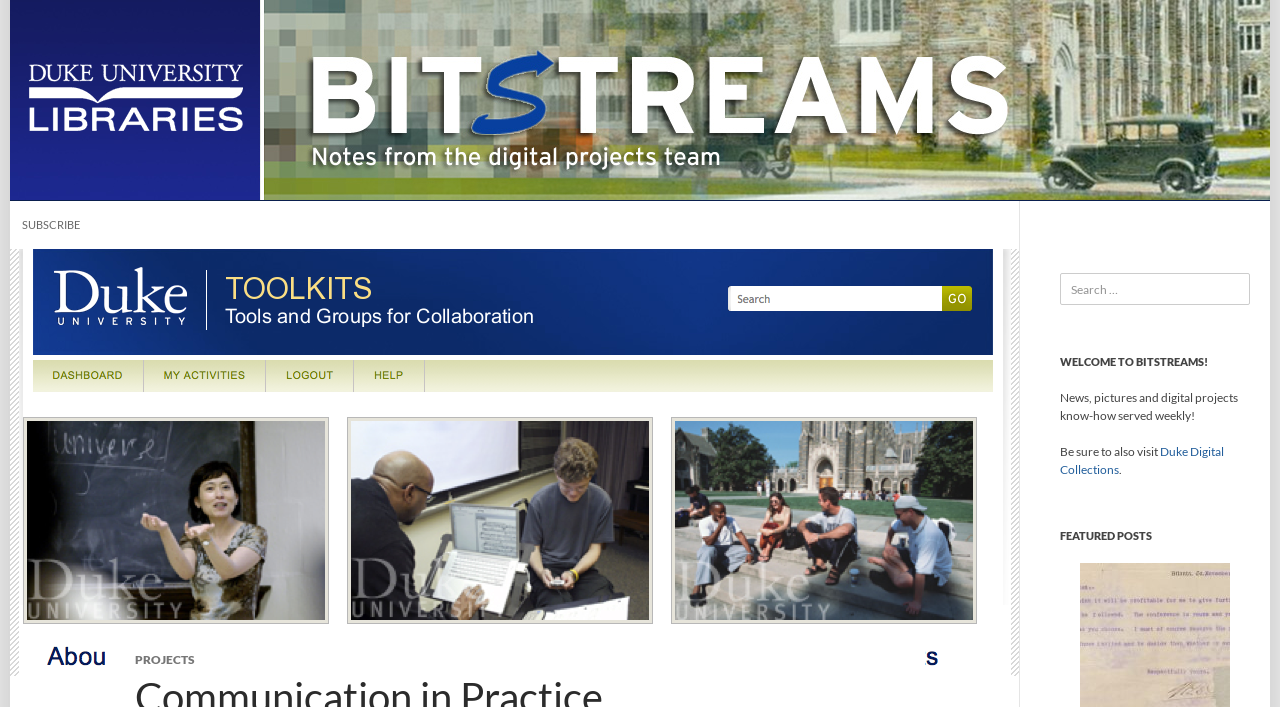Explain the features and main sections of the webpage comprehensively.

The webpage is a blog titled "Communication in Practice - Bitstreams: The Digital Collections Blog" with a focus on digital projects and collections. At the top left, there is a link to "Bitstreams: The Digital Collections Blog" accompanied by an image with the same name. Next to it, there is a link to "Duke University Libraries" with its corresponding image.

Below these links, there is a "SKIP TO CONTENT" link, followed by a "SUBSCRIBE" link with a descriptive image. The image takes up most of the width of the page and spans from the top to the bottom of the "SUBSCRIBE" link.

On the right side of the page, there is a search bar with a label "Search for:" and a search box. Above the search bar, there is a heading "WELCOME TO BITSTREAMS!" followed by a brief description "News, pictures and digital projects know-how served weekly!".

Below the description, there is a sentence "Be sure to also visit" followed by a link to "Duke Digital Collections" and a period. Further down, there is a heading "FEATURED POSTS" which suggests that the page may contain a list of featured blog posts, although the specific posts are not described in the accessibility tree.

There are no images on the page apart from the ones mentioned, which are associated with links or used as descriptive images.